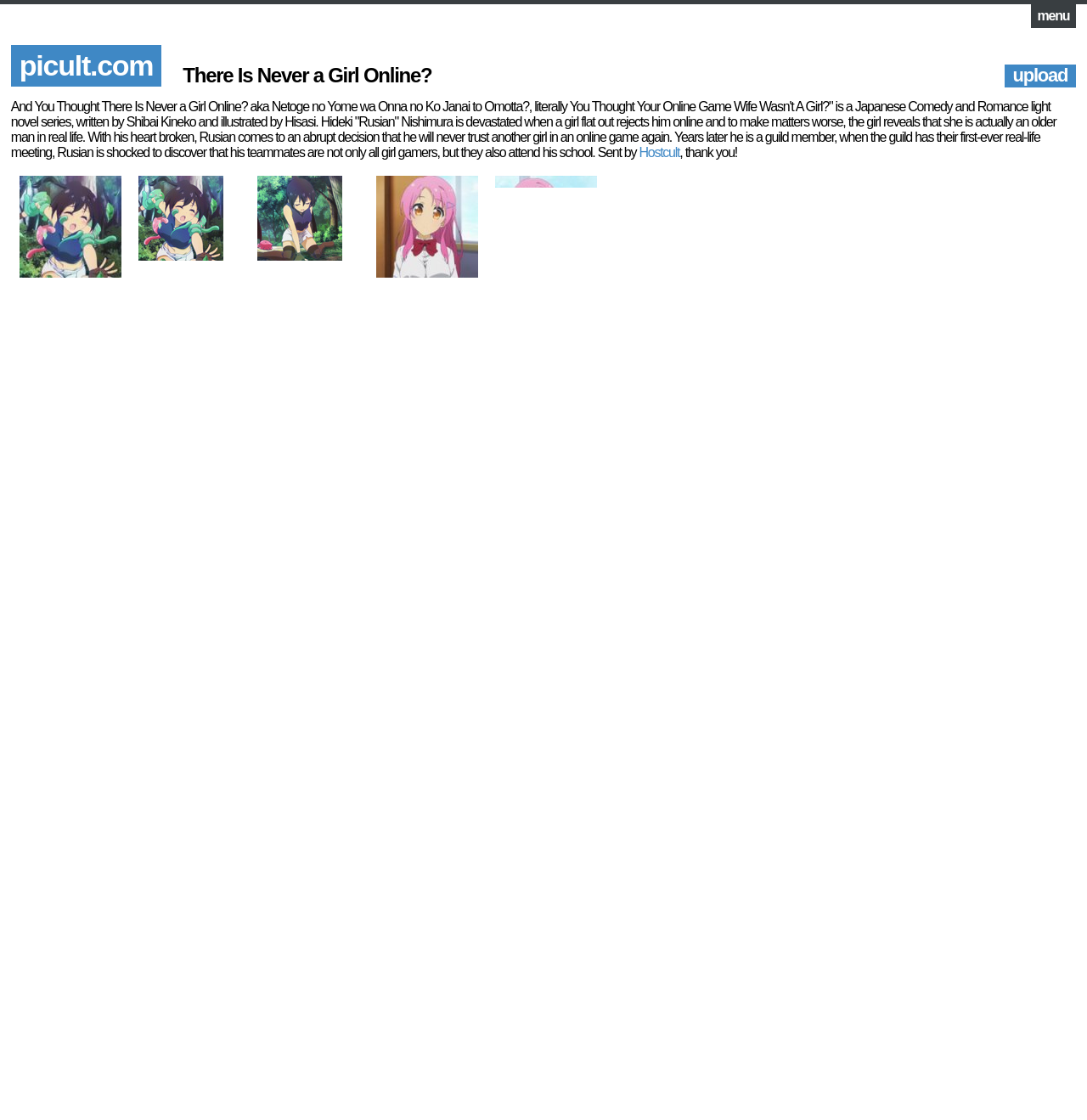What is the purpose of the 'upload' link?
Please provide a single word or phrase as the answer based on the screenshot.

To upload content